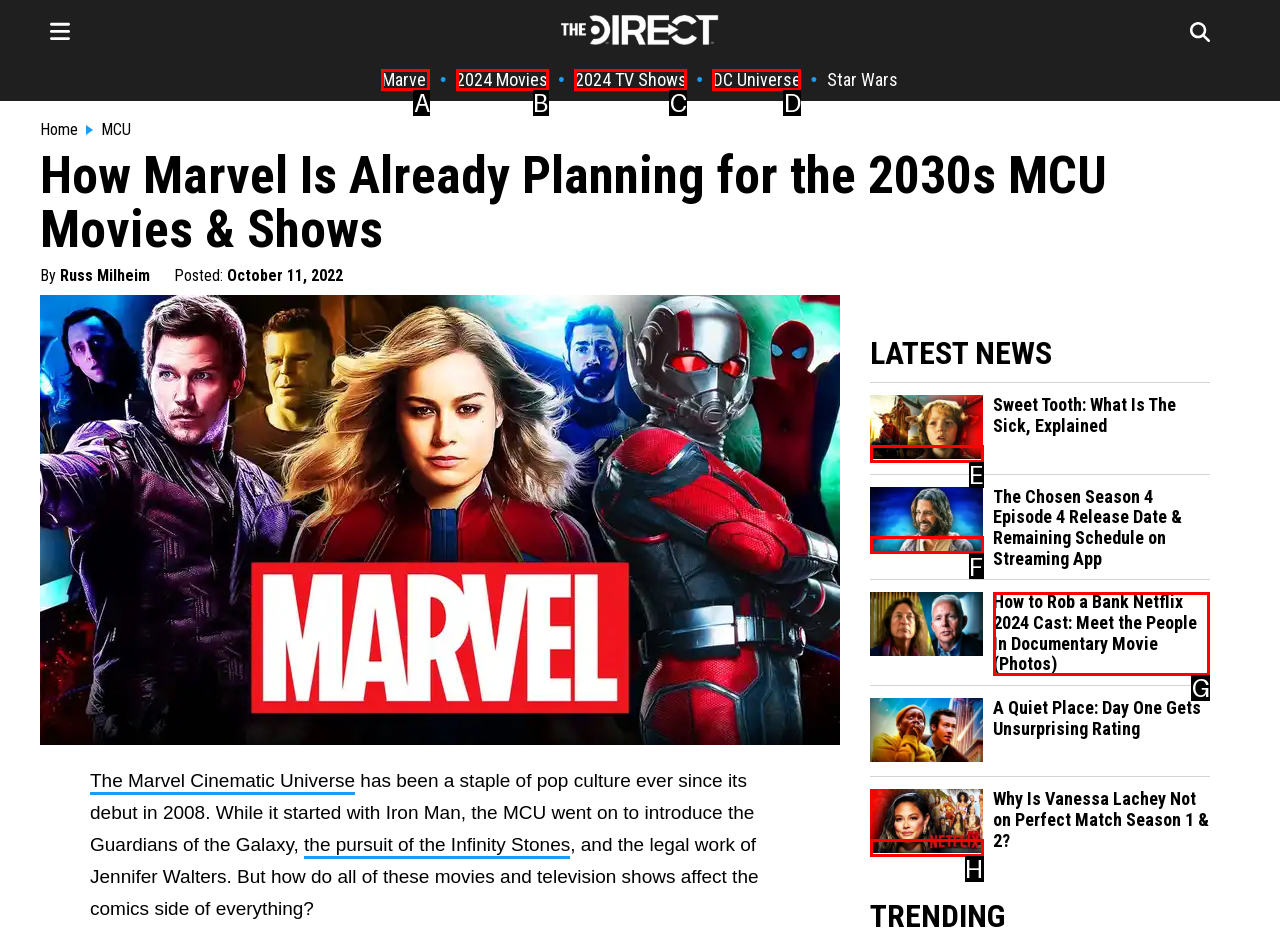Refer to the element description: Marvel and identify the matching HTML element. State your answer with the appropriate letter.

A